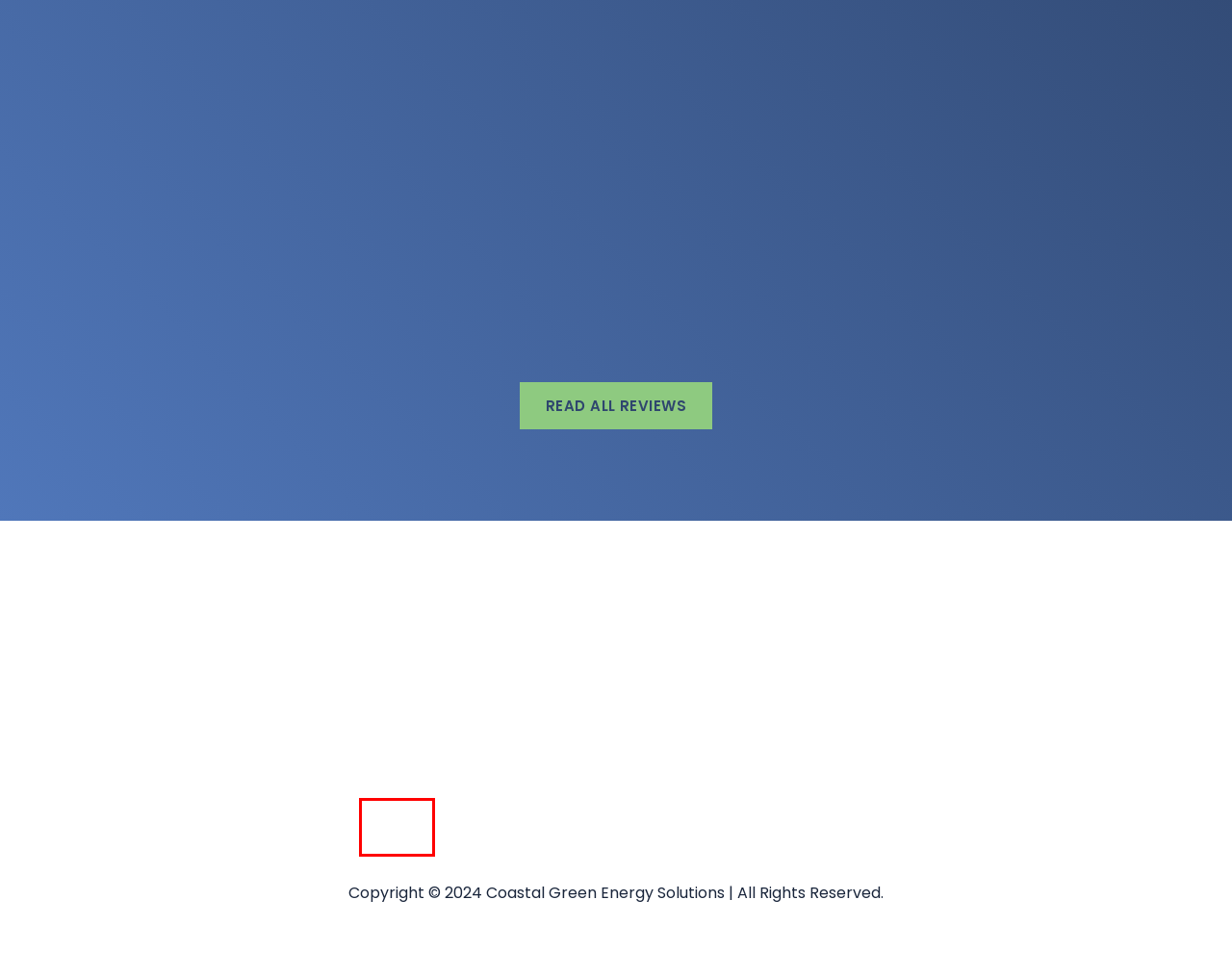You are provided with a screenshot of a webpage highlighting a UI element with a red bounding box. Choose the most suitable webpage description that matches the new page after clicking the element in the bounding box. Here are the candidates:
A. Replacement Home Doors | Coastal Green Energy Solutions
B. Testimonials | Coastal Green Energy Solutions
C. Our Privacy Policies | Coastal Green Energy Solutions
D. Careers | Coastal Green Energy Solutions
E. Home Window & Door Replacement | Coastal Green Energy Solutions
F. Financing Options | Coastal Green Energy Solutions
G. Window & Door Replacement Services | Coastal Green Energy Solutions
H. Window & Door Replacement Atlantic Beach FL | Coastal Green Energy

G